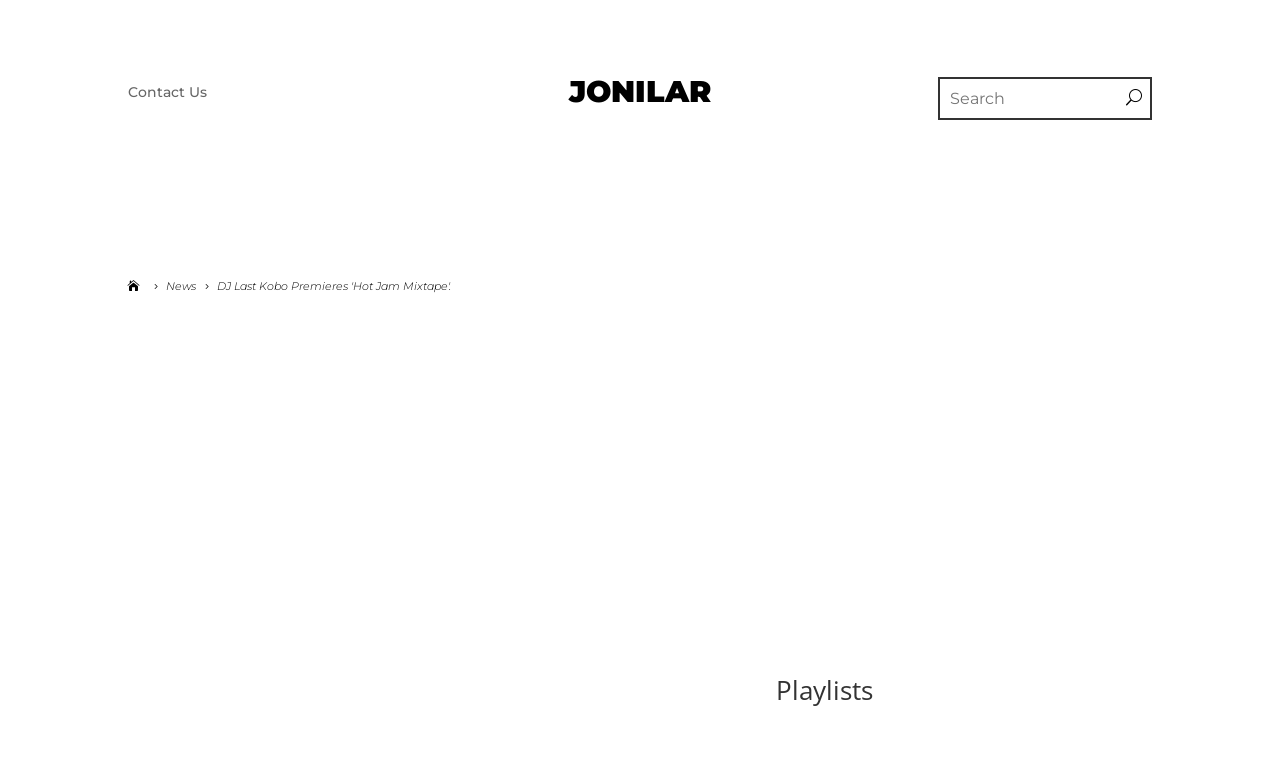What is the name of the mixtape presented by DJ Last Kobo?
Answer the question with a detailed and thorough explanation.

The question can be answered by looking at the title of the webpage, which is 'DJ Last Kobo Premieres 'Hot Jam Mixtape''. The name of the mixtape is mentioned in the title.